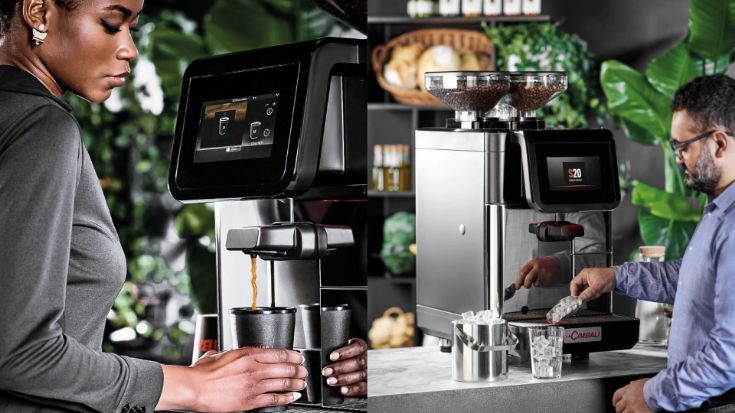What is the design philosophy of the LaCimbali S20?
Look at the image and respond with a one-word or short-phrase answer.

Downsizing